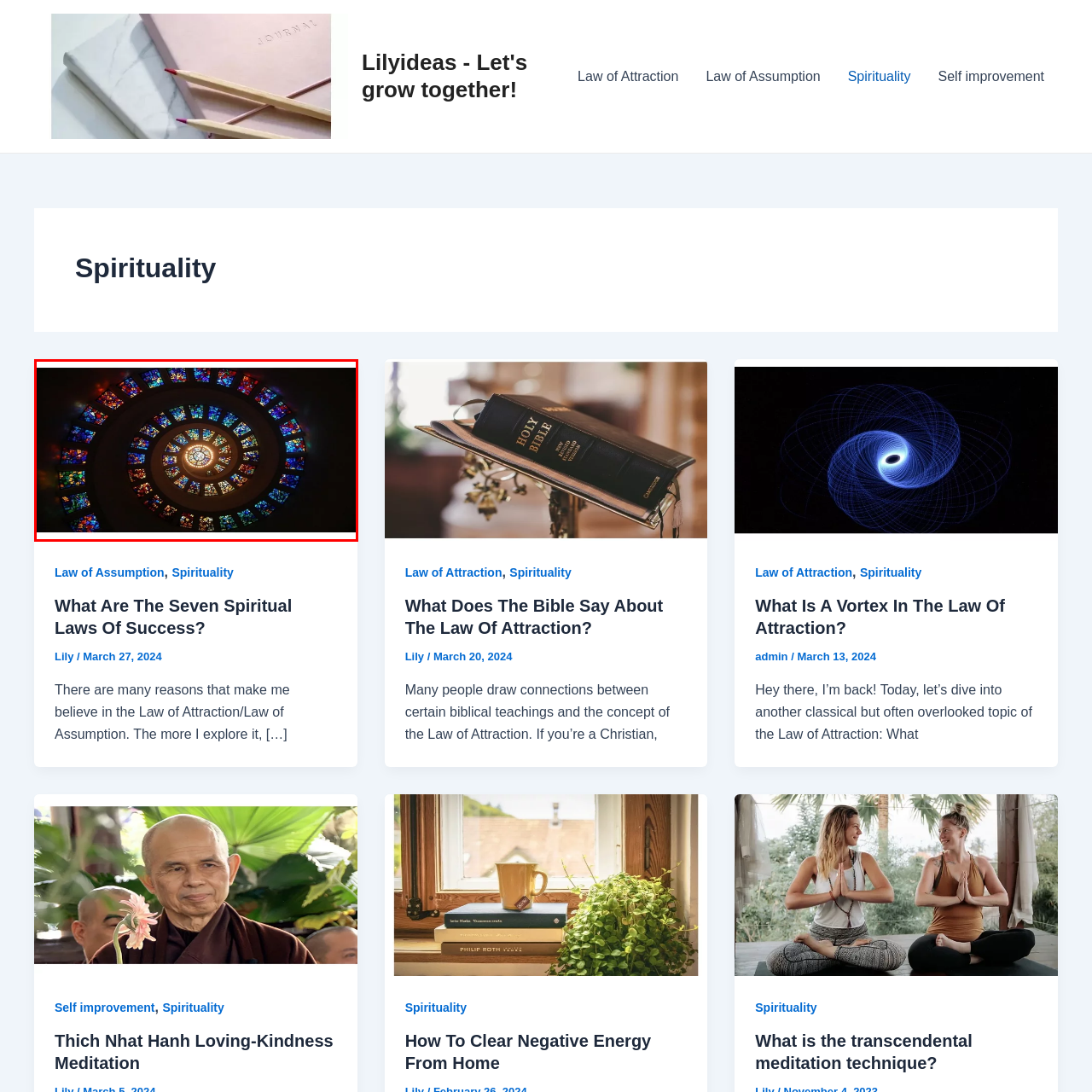What is the effect of the vibrant colors on the viewer?
Please observe the details within the red bounding box in the image and respond to the question with a detailed explanation based on what you see.

According to the caption, the vibrant colors create a mesmerizing effect, drawing the viewer's eyes inward toward the central circular design, indicating that the colors have a captivating and attention-grabbing impact on the viewer.